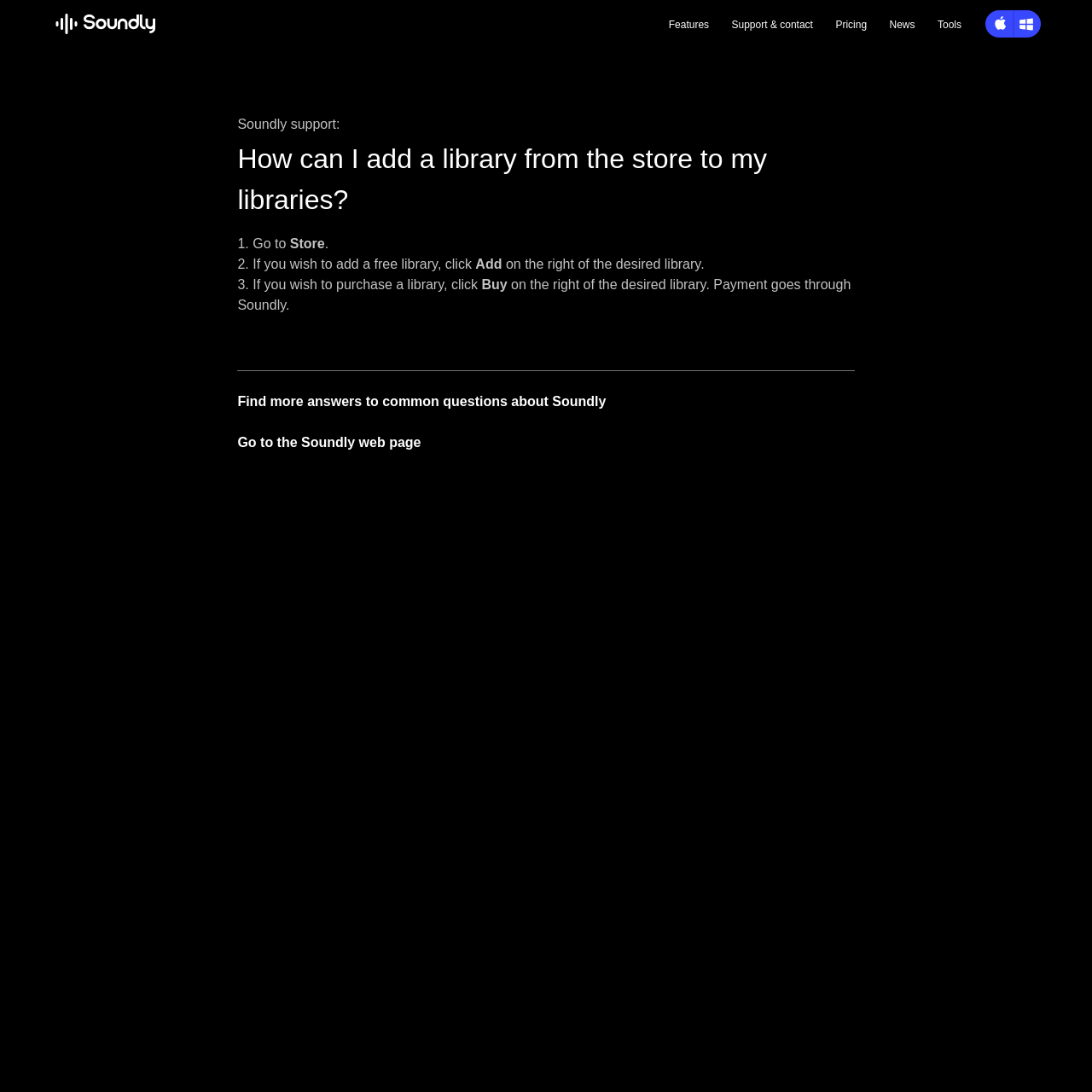Provide the bounding box coordinates for the UI element that is described by this text: "Support & contact". The coordinates should be in the form of four float numbers between 0 and 1: [left, top, right, bottom].

[0.67, 0.017, 0.744, 0.028]